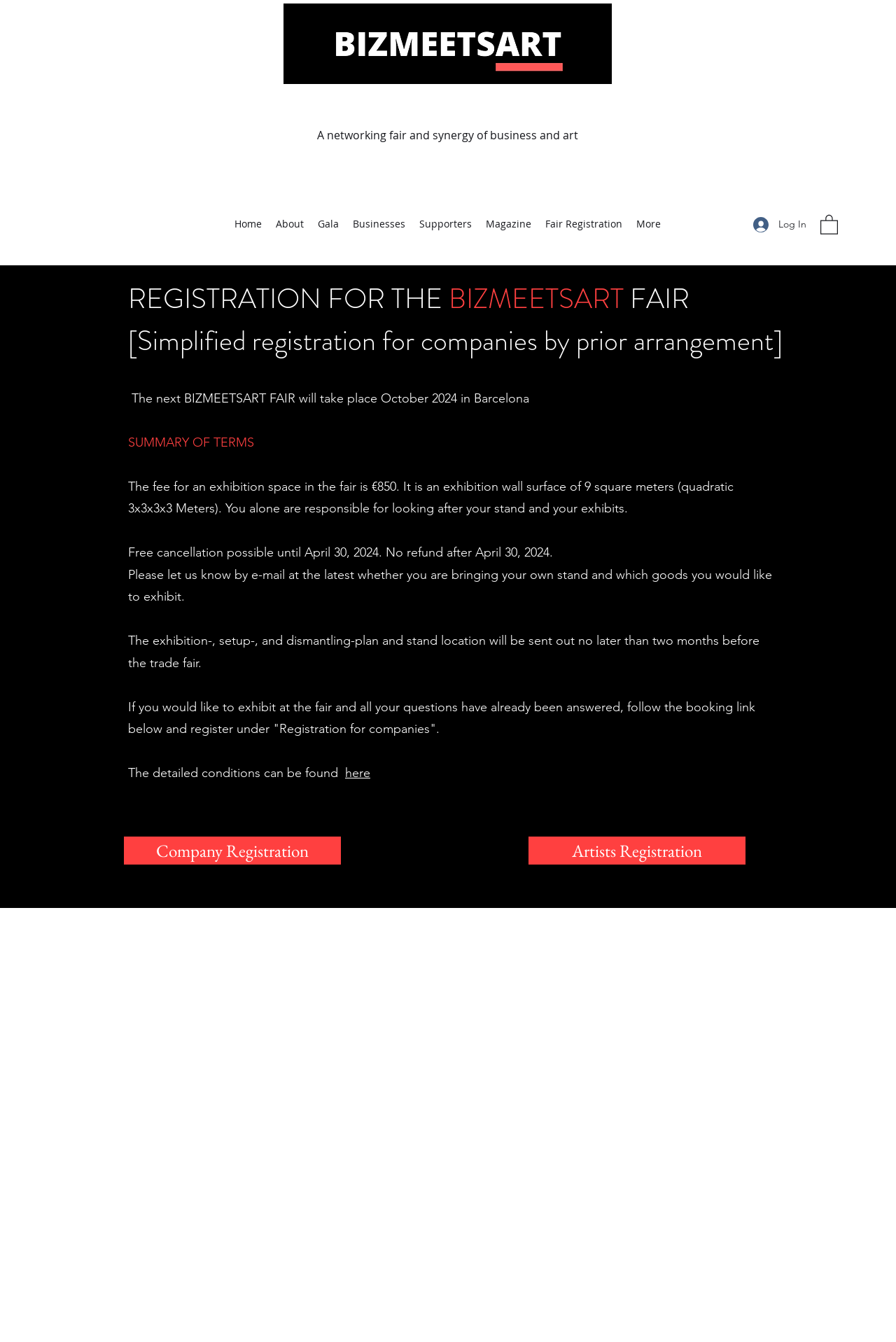What is the fee for an exhibition space?
Based on the image, answer the question with as much detail as possible.

According to the static text 'The fee for an exhibition space in the fair is €850.', the fee for an exhibition space is €850.